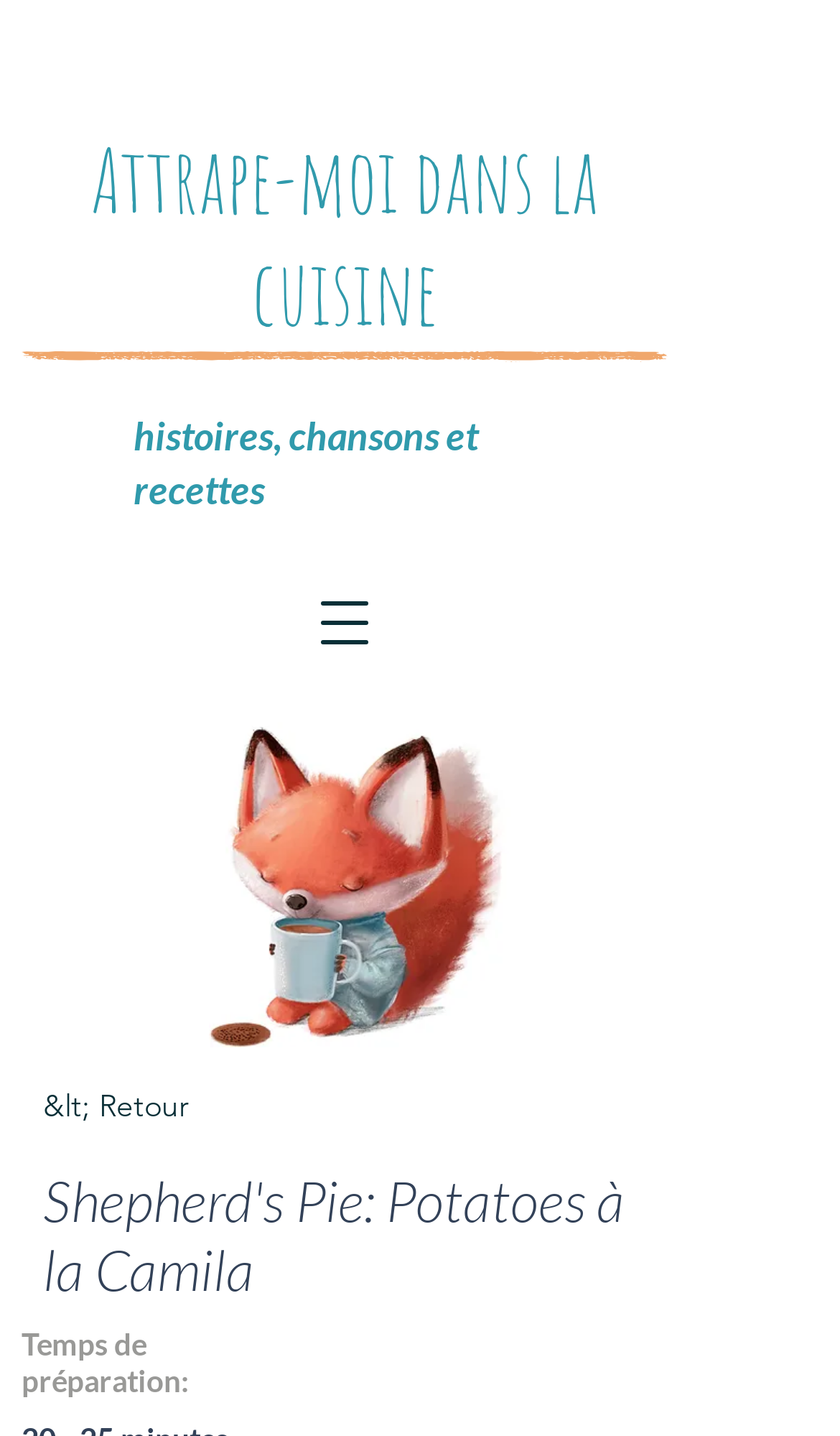Identify the primary heading of the webpage and provide its text.

Shepherd's Pie: Potatoes à la Camila